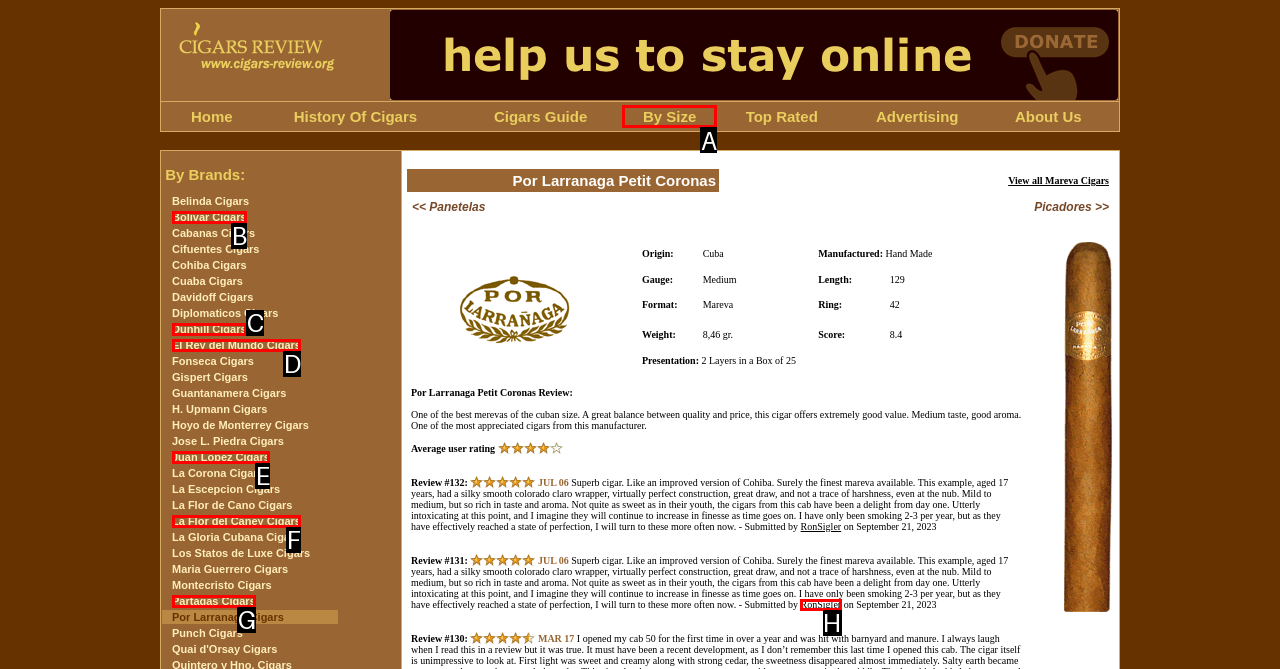Select the right option to accomplish this task: Explore Cigars by Size. Reply with the letter corresponding to the correct UI element.

A